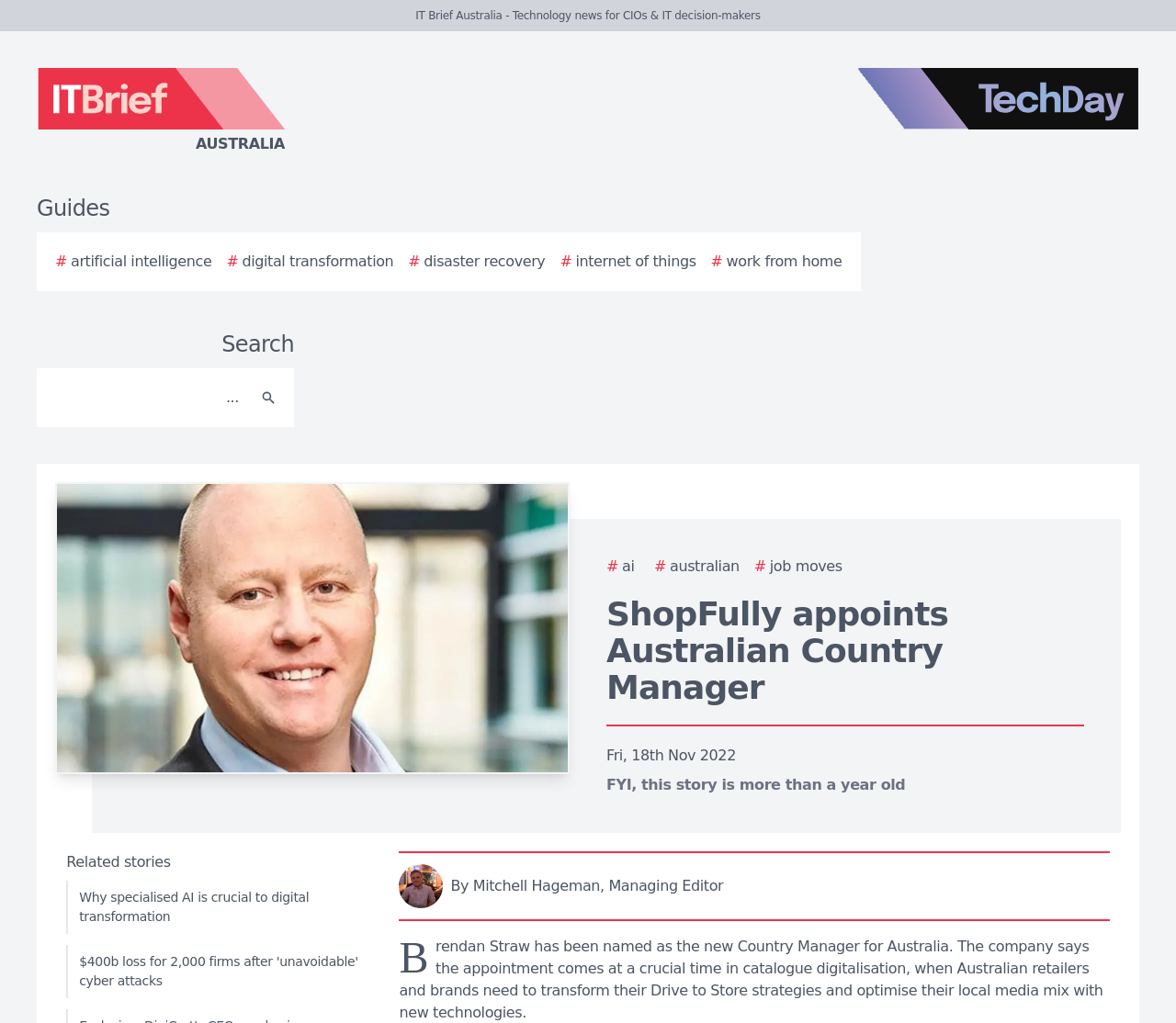Please identify the coordinates of the bounding box for the clickable region that will accomplish this instruction: "Read the story about Brendan Straw".

[0.516, 0.583, 0.922, 0.69]